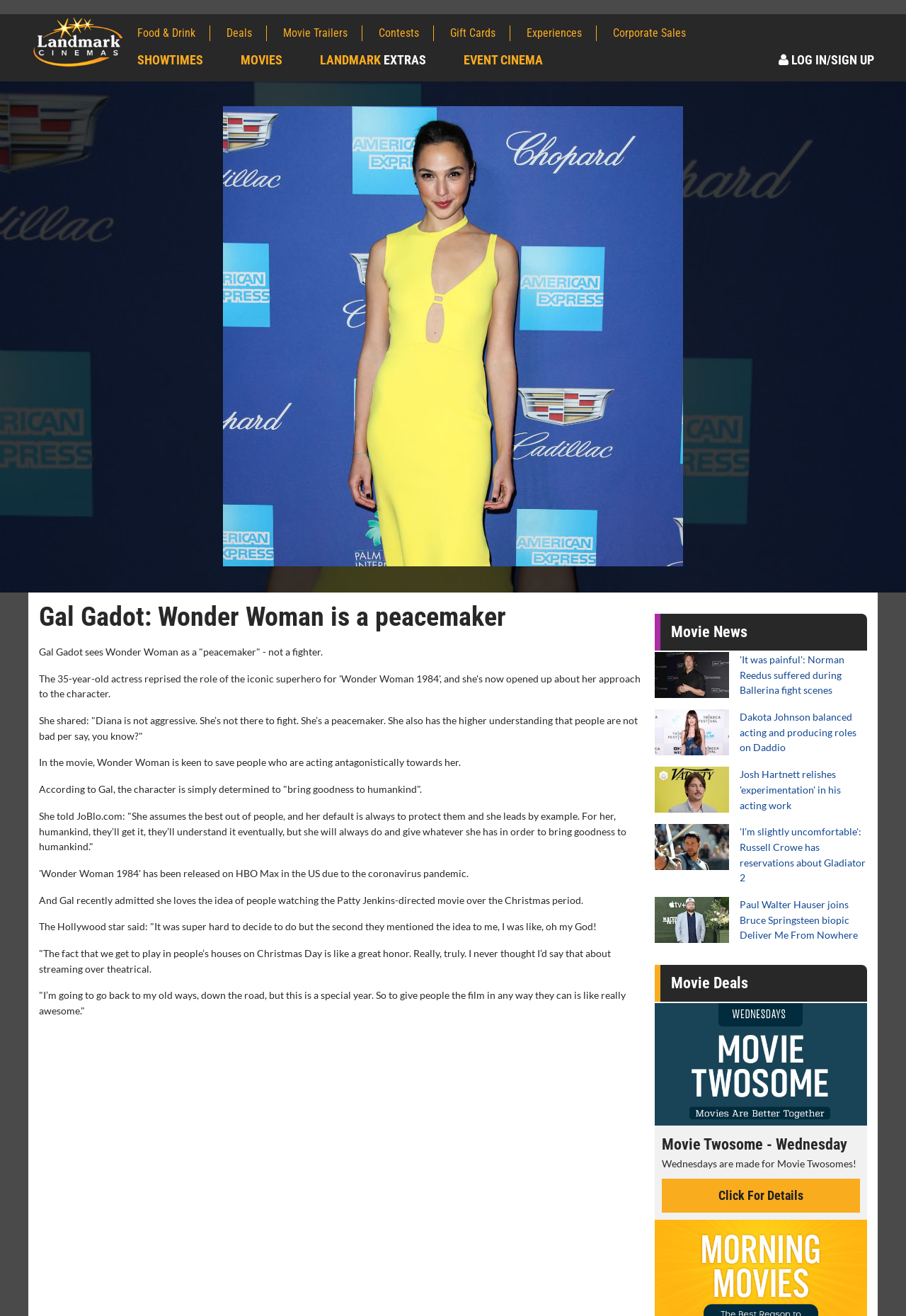Please identify the bounding box coordinates of the element's region that I should click in order to complete the following instruction: "Explore Movie Twosome - Wednesday". The bounding box coordinates consist of four float numbers between 0 and 1, i.e., [left, top, right, bottom].

[0.723, 0.848, 0.957, 0.857]